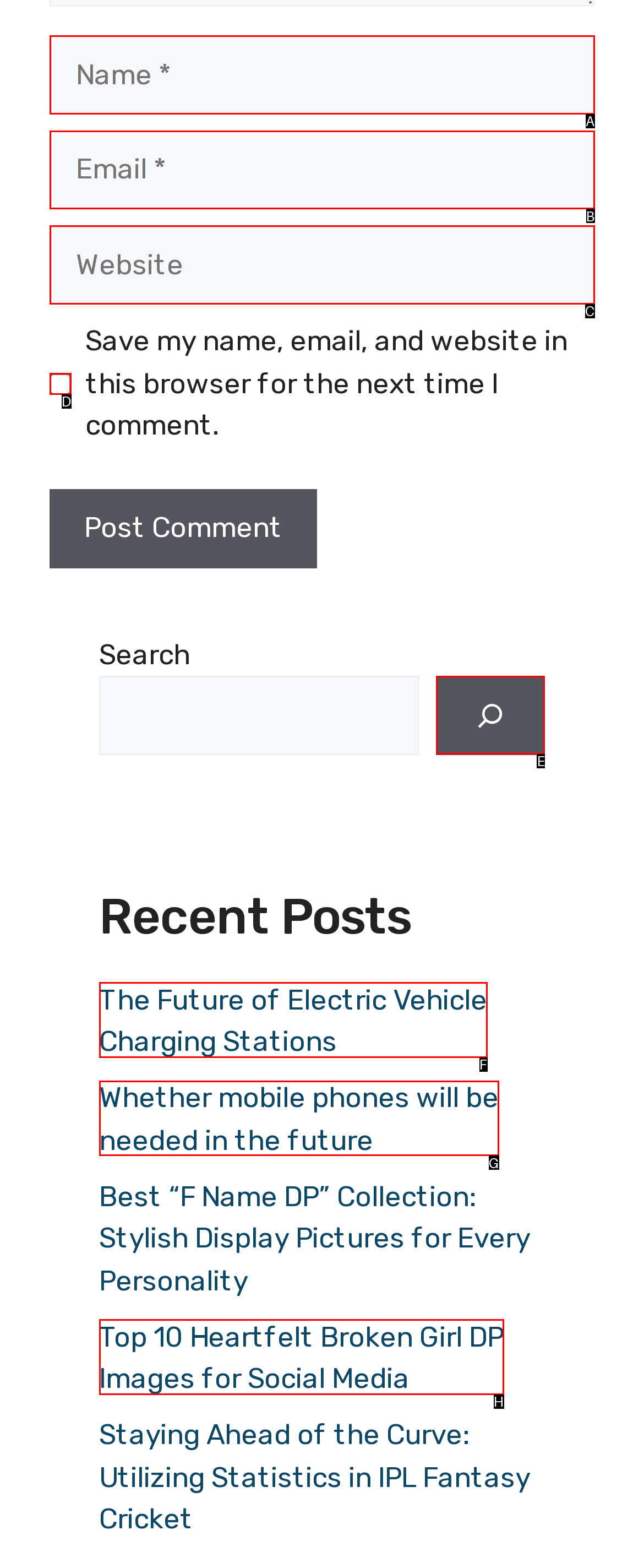Which option should be clicked to execute the following task: Follow Market Research Record on Facebook? Respond with the letter of the selected option.

None